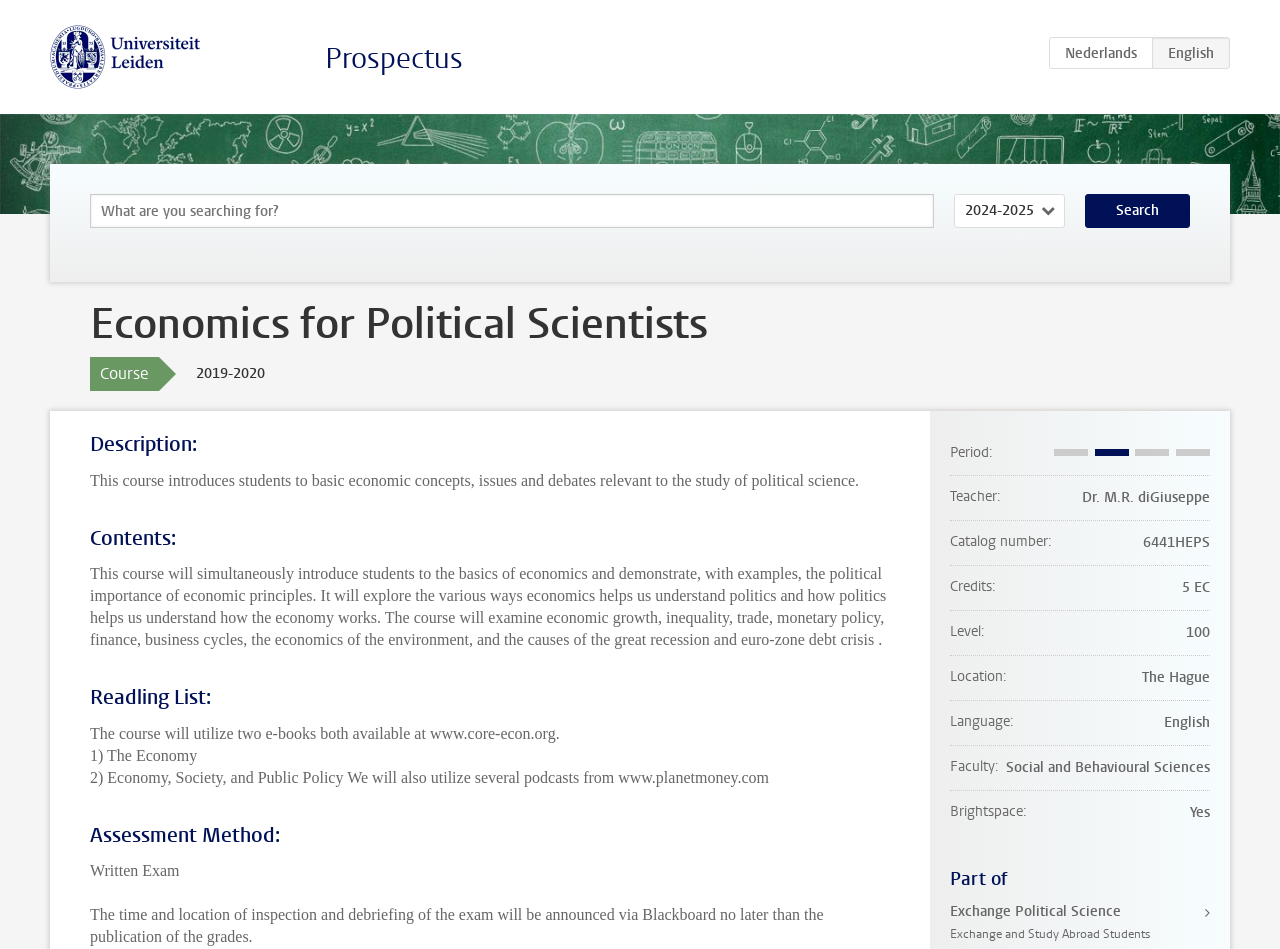Identify the first-level heading on the webpage and generate its text content.

Economics for Political Scientists